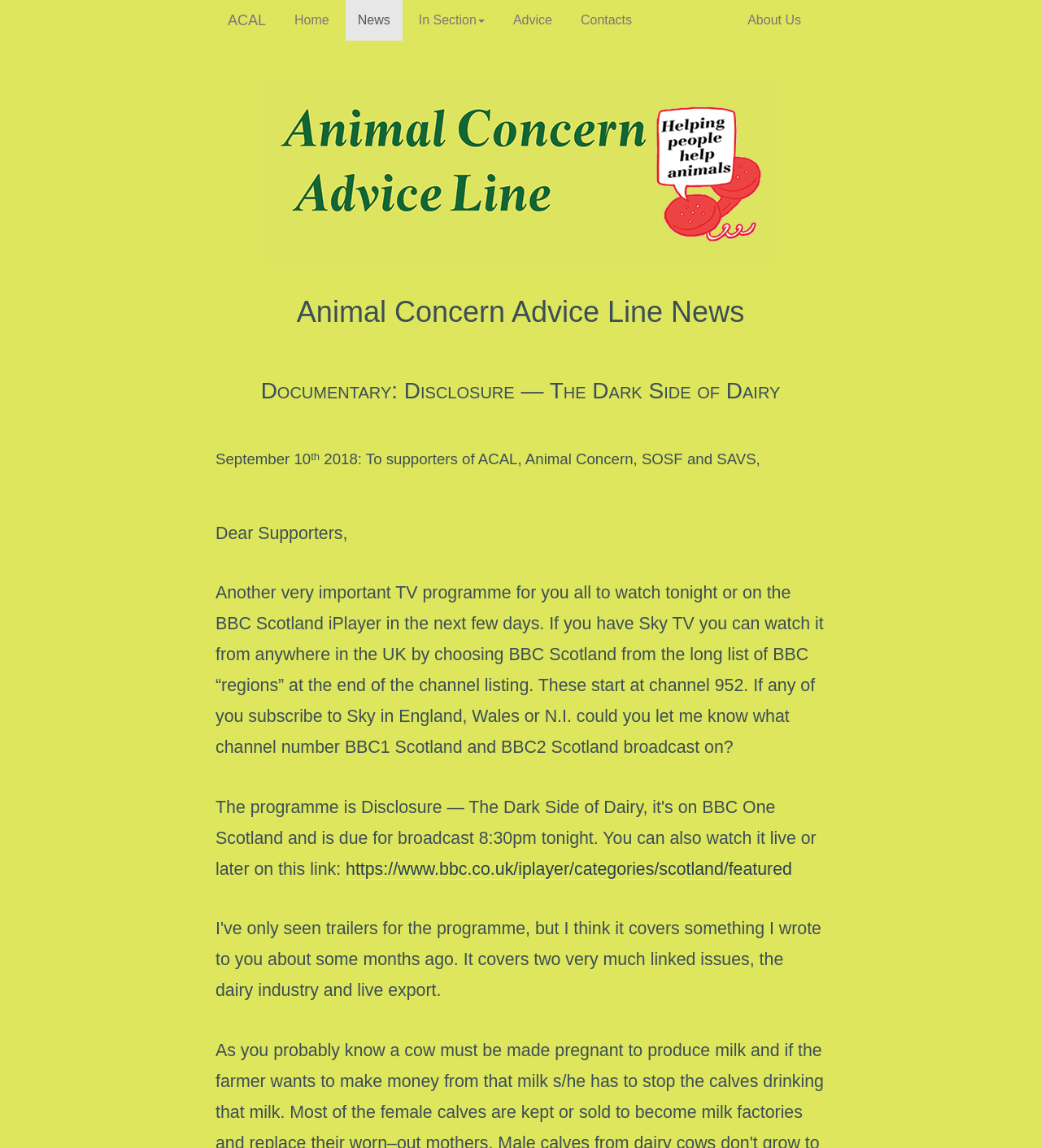Locate the bounding box coordinates of the clickable area to execute the instruction: "View the News section". Provide the coordinates as four float numbers between 0 and 1, represented as [left, top, right, bottom].

[0.332, 0.0, 0.387, 0.035]